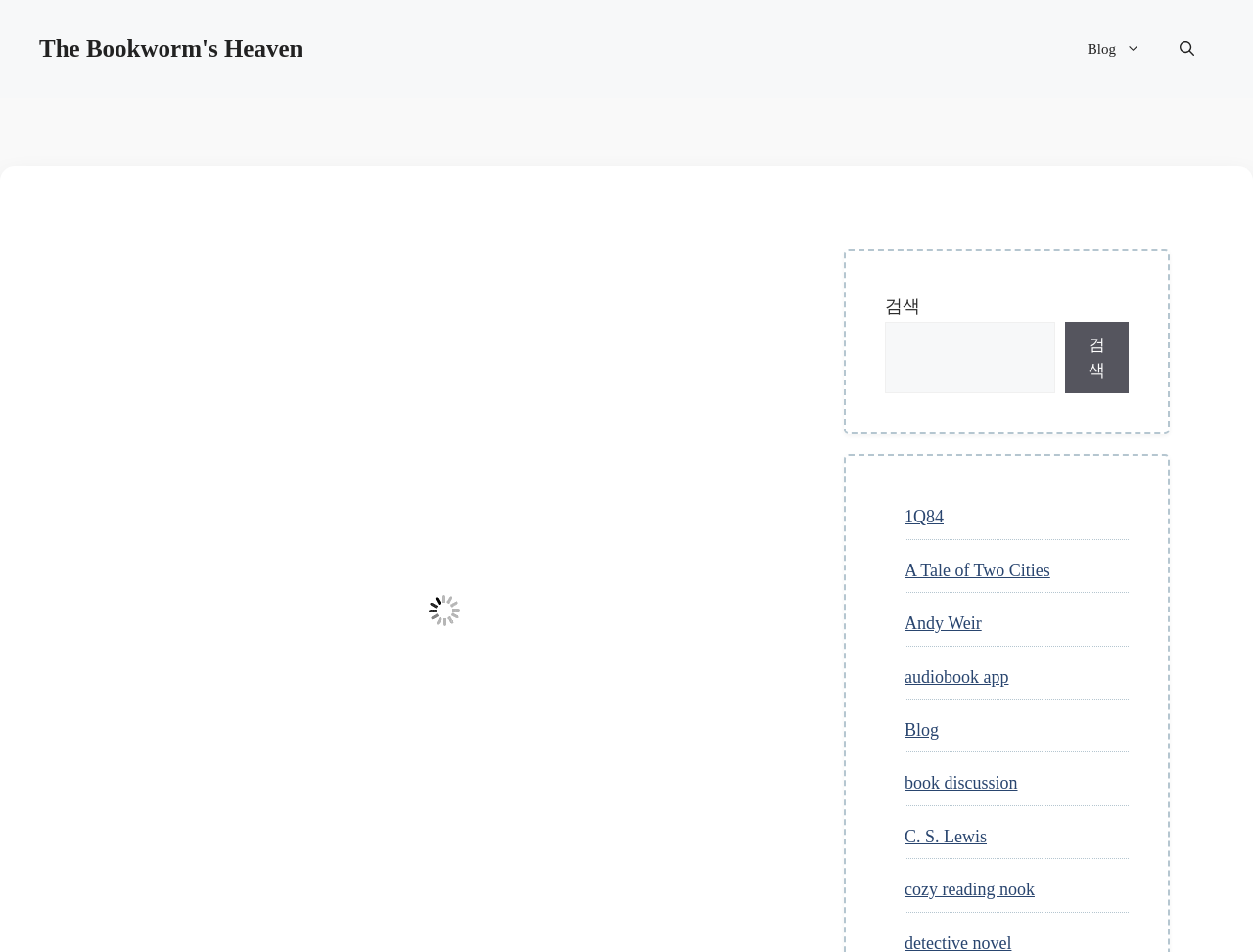Could you highlight the region that needs to be clicked to execute the instruction: "Search for something"?

[0.706, 0.339, 0.842, 0.414]